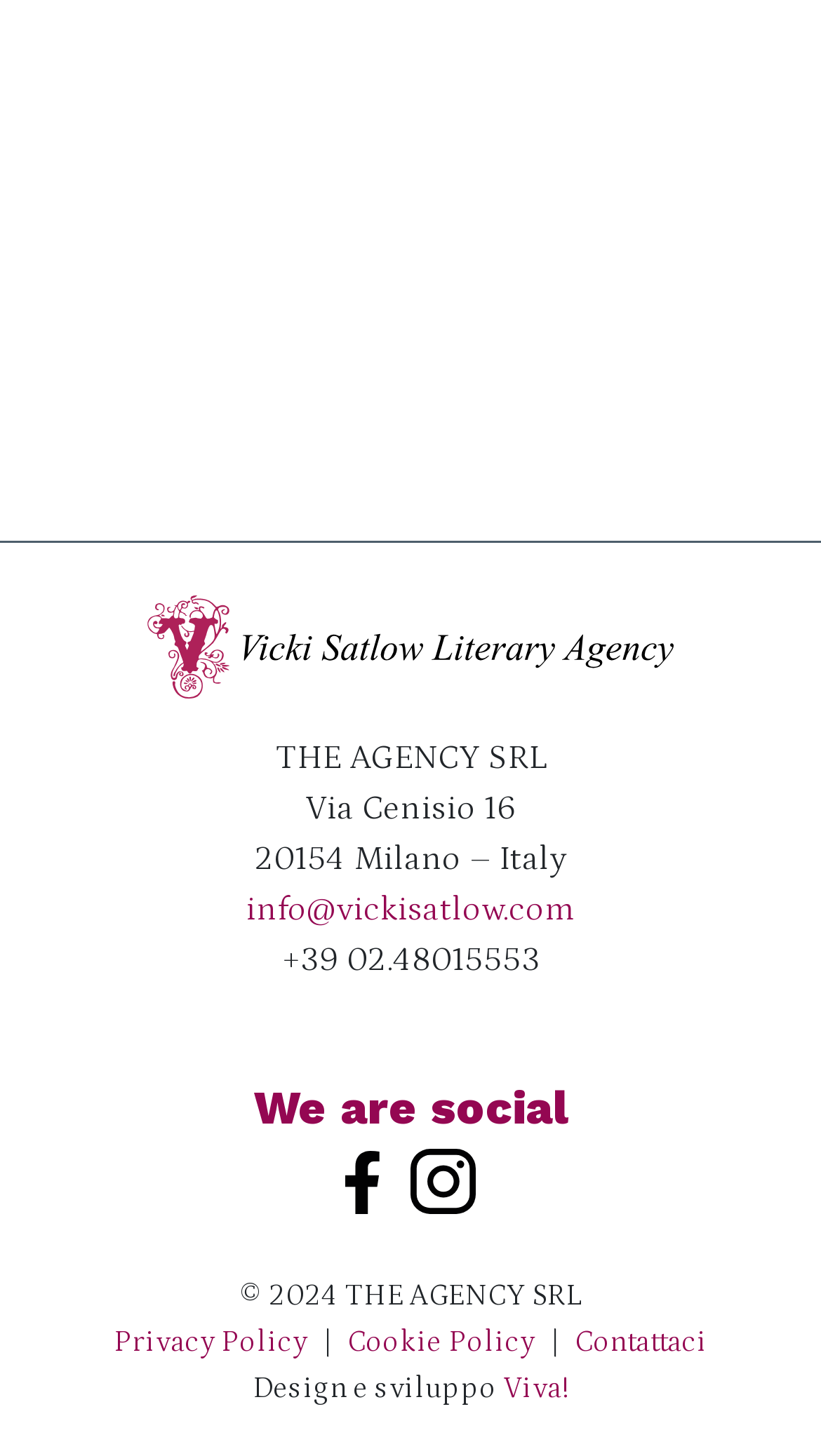Please locate the UI element described by "Cookie Policy" and provide its bounding box coordinates.

[0.423, 0.911, 0.651, 0.934]